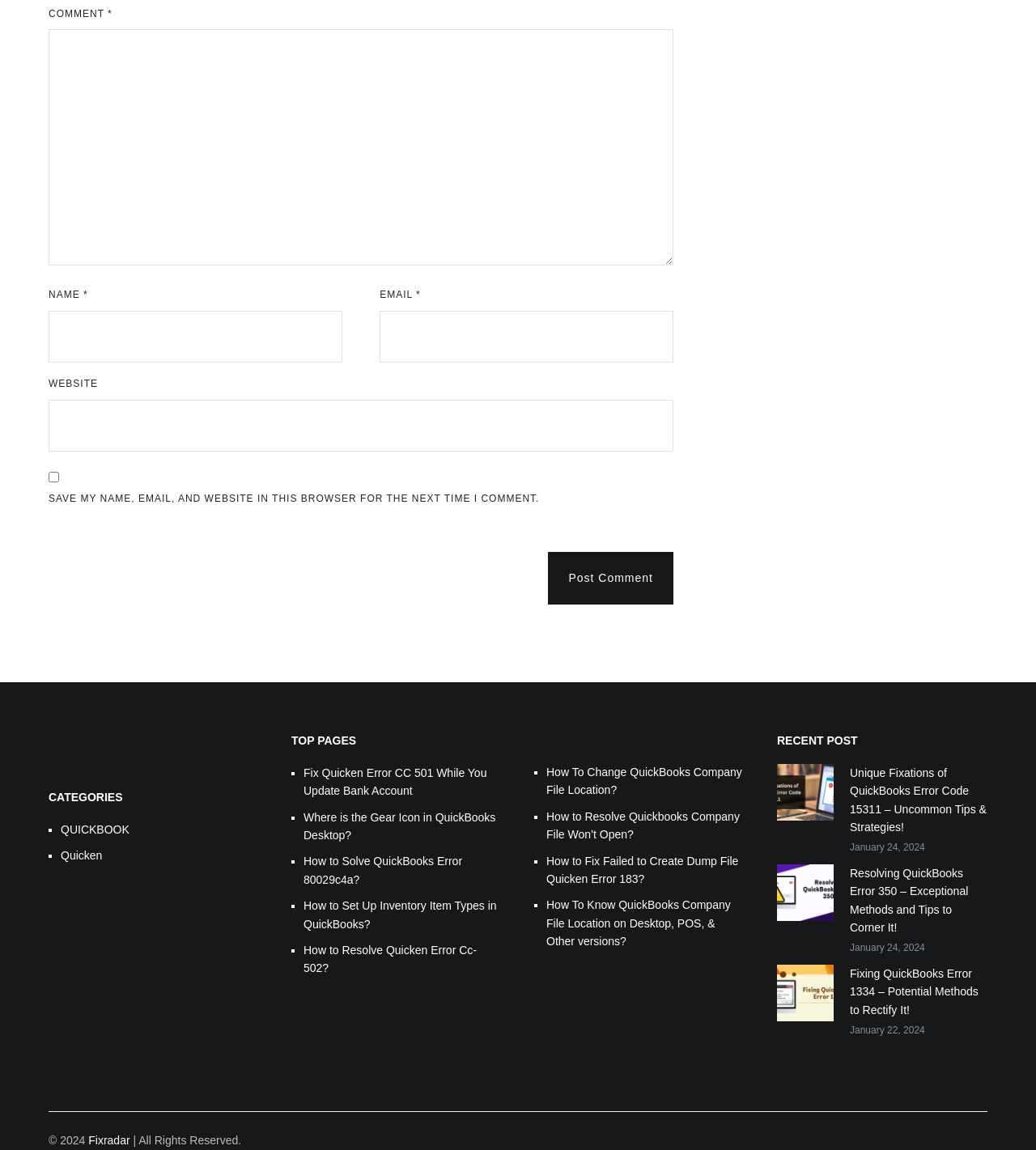Please identify the bounding box coordinates of the element I need to click to follow this instruction: "Click the Post Comment button".

[0.529, 0.48, 0.65, 0.526]